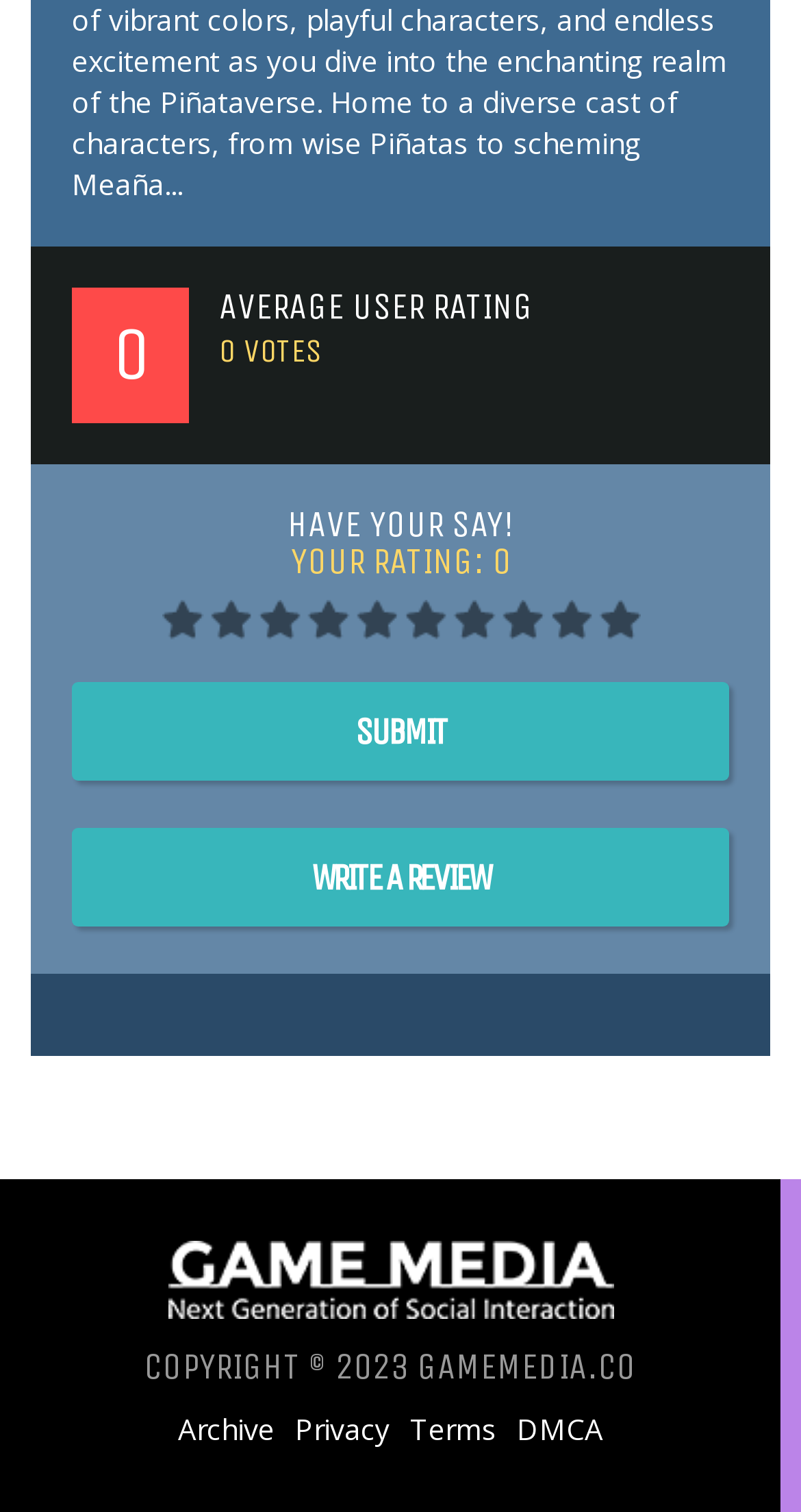Answer the following query concisely with a single word or phrase:
What is the copyright information present on the webpage?

COPYRIGHT 2023 GAMEMEDIA.CO